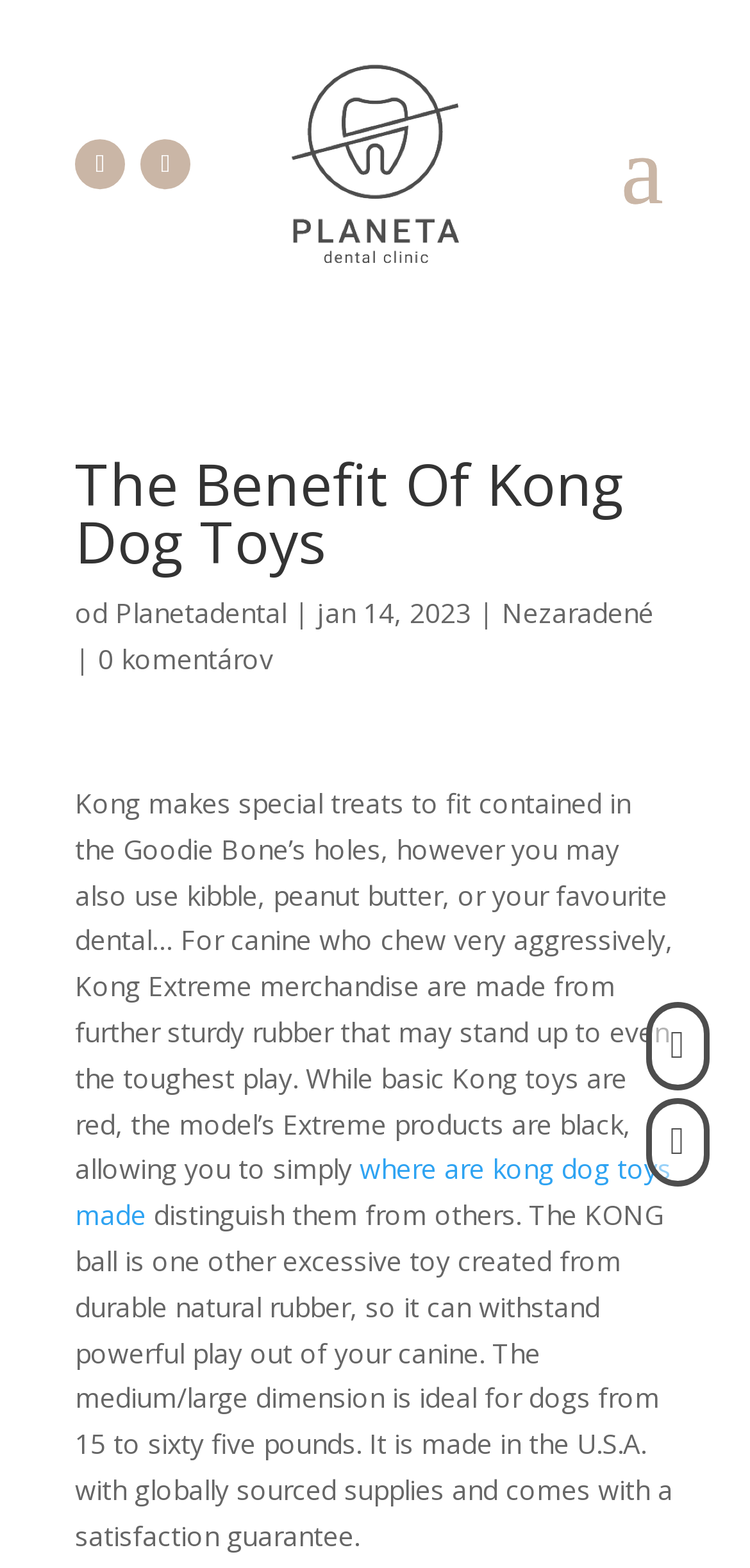Based on the image, provide a detailed and complete answer to the question: 
What is the weight range of dogs suitable for the medium/large KONG ball?

I found the weight range of dogs suitable for the medium/large KONG ball by reading the StaticText element with the text 'The medium/large dimension is ideal for dogs from 15 to sixty five pounds.' which describes the suitable weight range for the KONG ball.